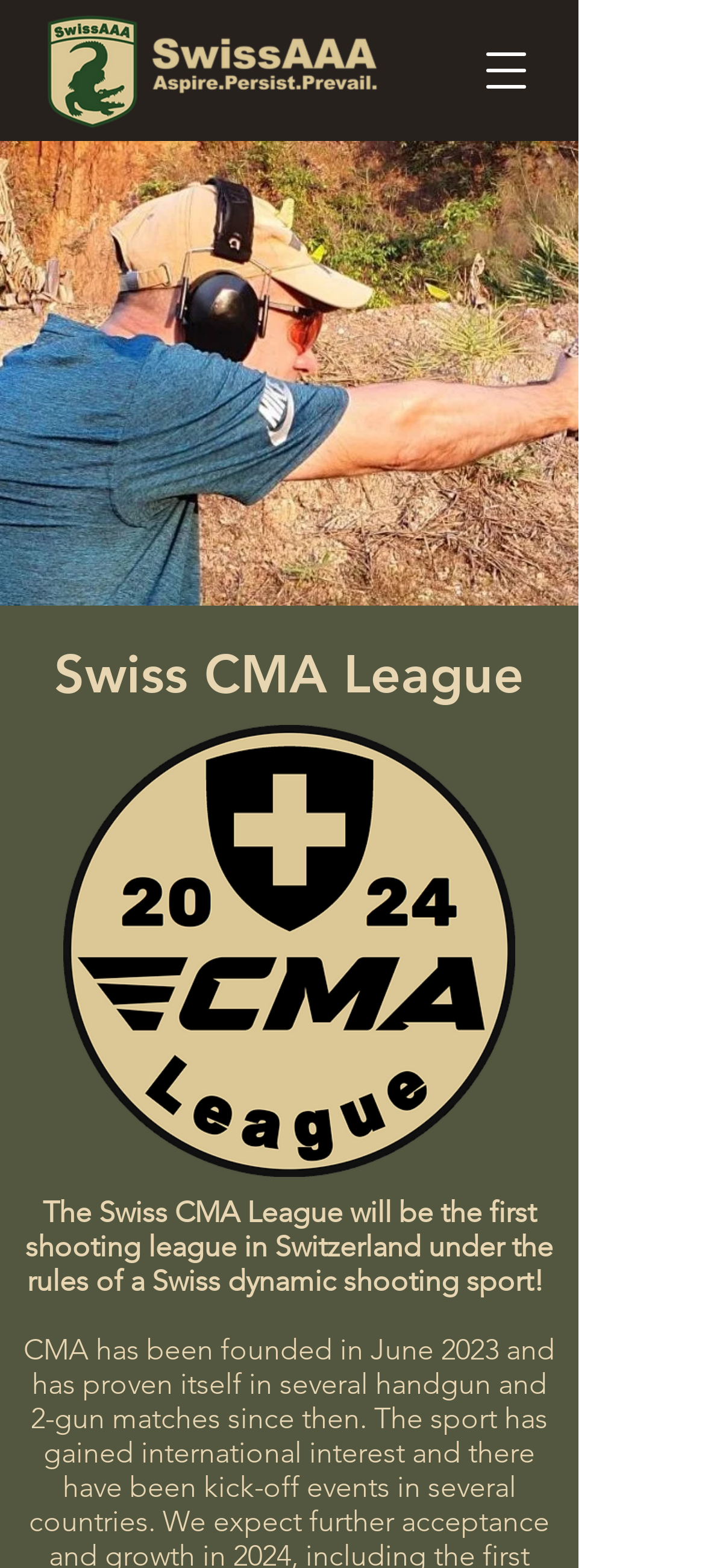Identify and provide the main heading of the webpage.

Swiss CMA League